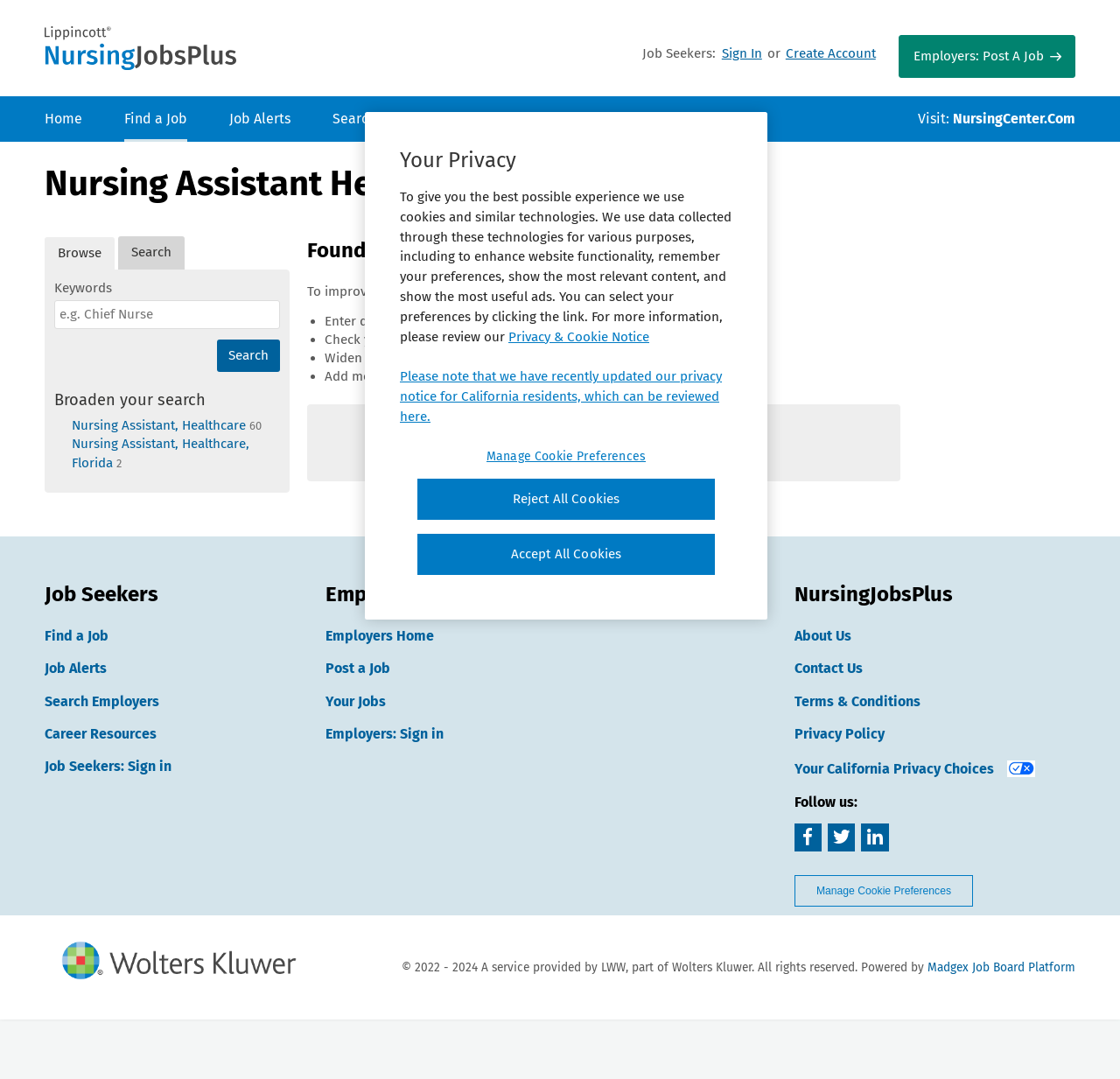Locate the bounding box coordinates of the region to be clicked to comply with the following instruction: "Get new jobs for this search by email". The coordinates must be four float numbers between 0 and 1, in the form [left, top, right, bottom].

[0.49, 0.408, 0.588, 0.438]